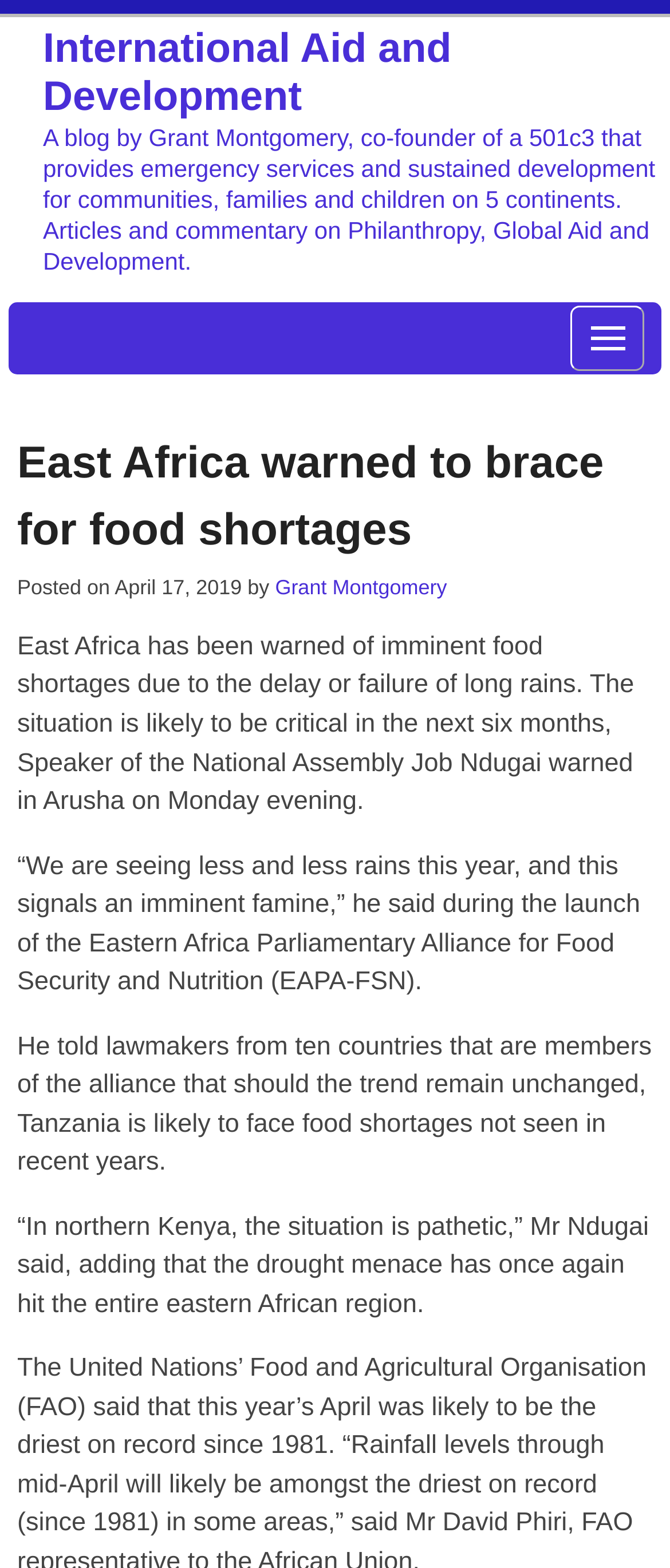What is the name of the alliance mentioned in the article?
Please provide a comprehensive answer to the question based on the webpage screenshot.

I found the name of the alliance by reading the text which mentions the launch of the 'Eastern Africa Parliamentary Alliance for Food Security and Nutrition (EAPA-FSN)'.